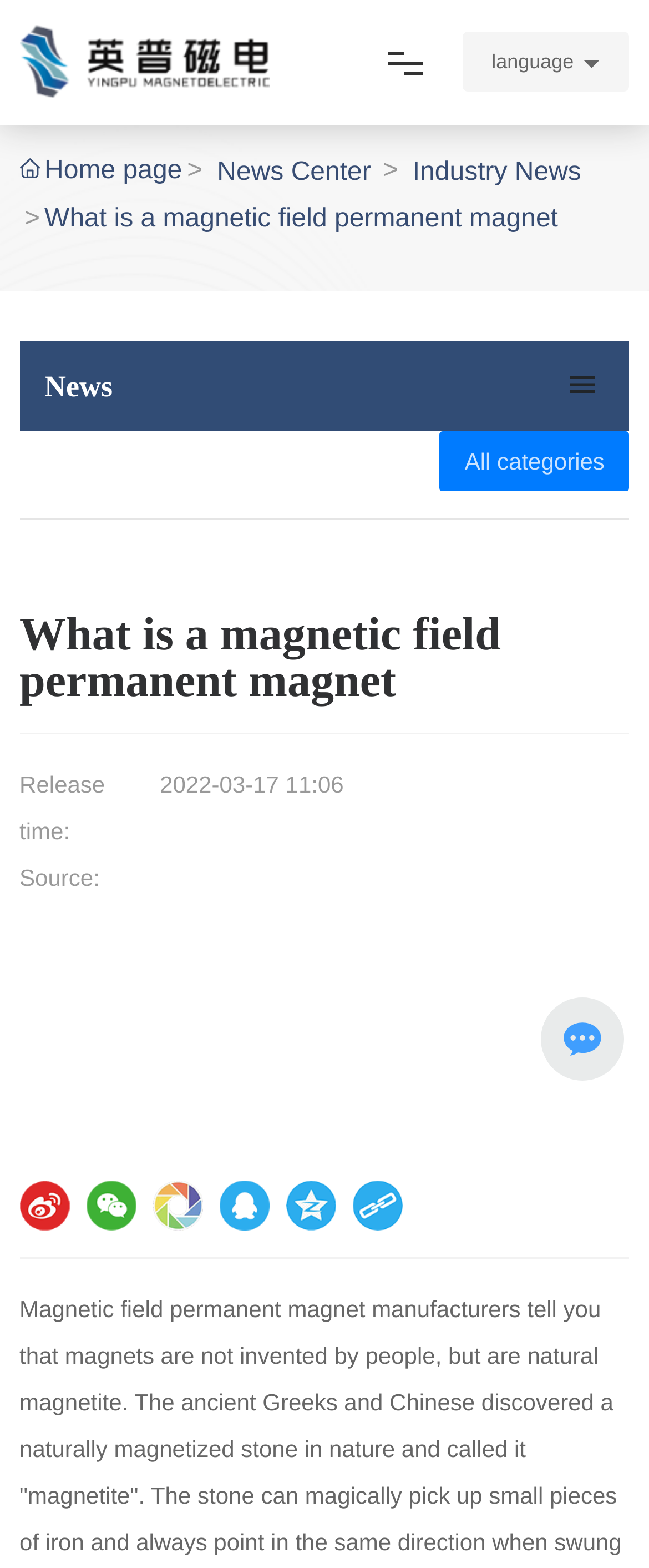Locate the bounding box coordinates of the segment that needs to be clicked to meet this instruction: "Email the Media Relations Officer".

None